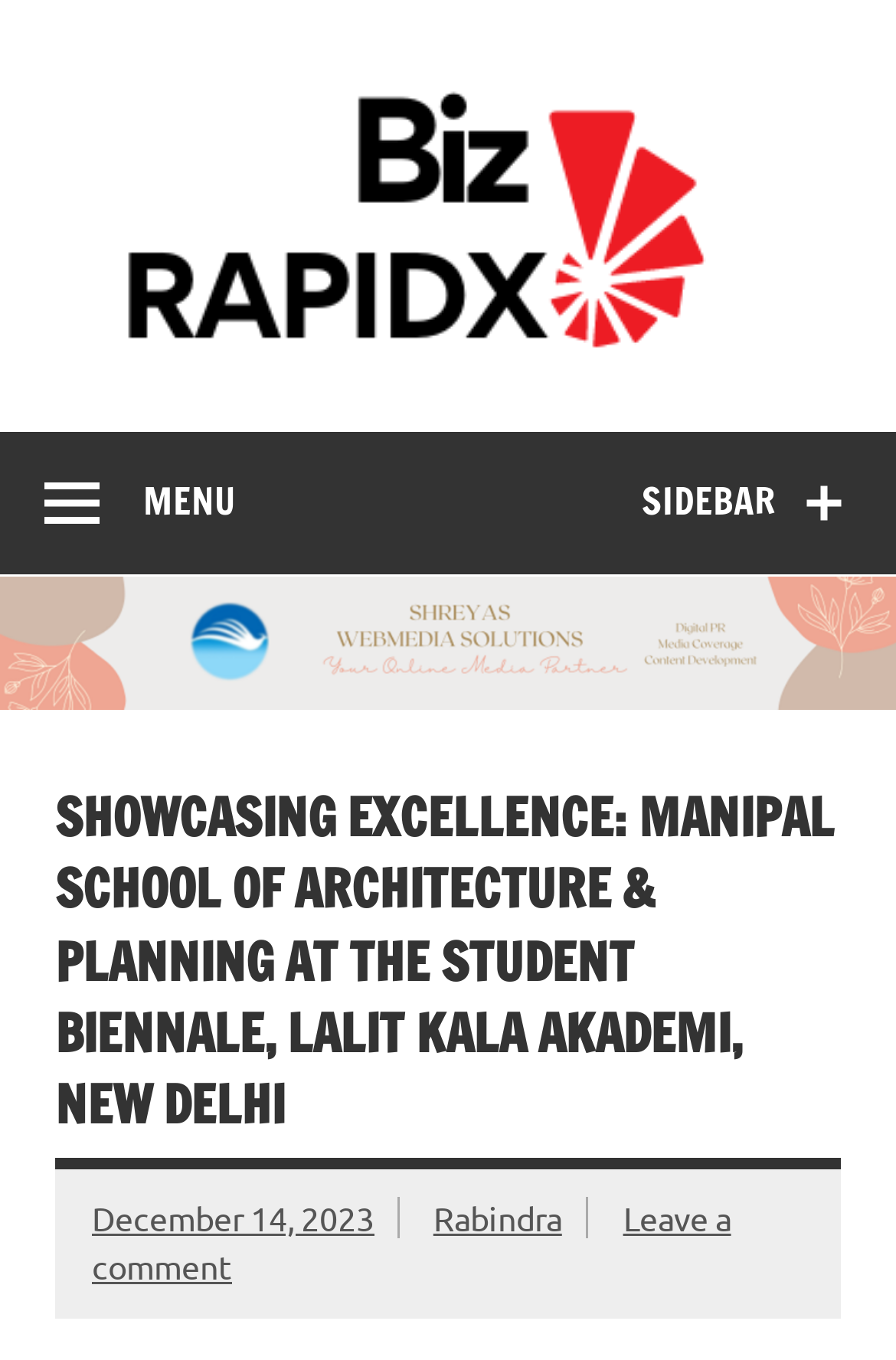Generate a thorough caption detailing the webpage content.

The webpage appears to be a news article or blog post about the Student Biennale event hosted by the Council of Architecture India. At the top left corner, there is a Biz RapidX logo, which is also a link. Next to the logo, there is a text "Business News In Fast". 

On the top right corner, there is a button with a sidebar icon, and on the top left corner, there is another button with a menu icon. Below these buttons, there is a horizontal link bar with the Biz RapidX logo and text.

The main content of the webpage starts with a large heading that reads "SHOWCASING EXCELLENCE: MANIPAL SCHOOL OF ARCHITECTURE & PLANNING AT THE STUDENT BIENNALE, LALIT KALA AKADEMI, NEW DELHI". Below the heading, there are three links: "December 14, 2023", "Rabindra", and "Leave a comment". The "December 14, 2023" link also contains a time element.